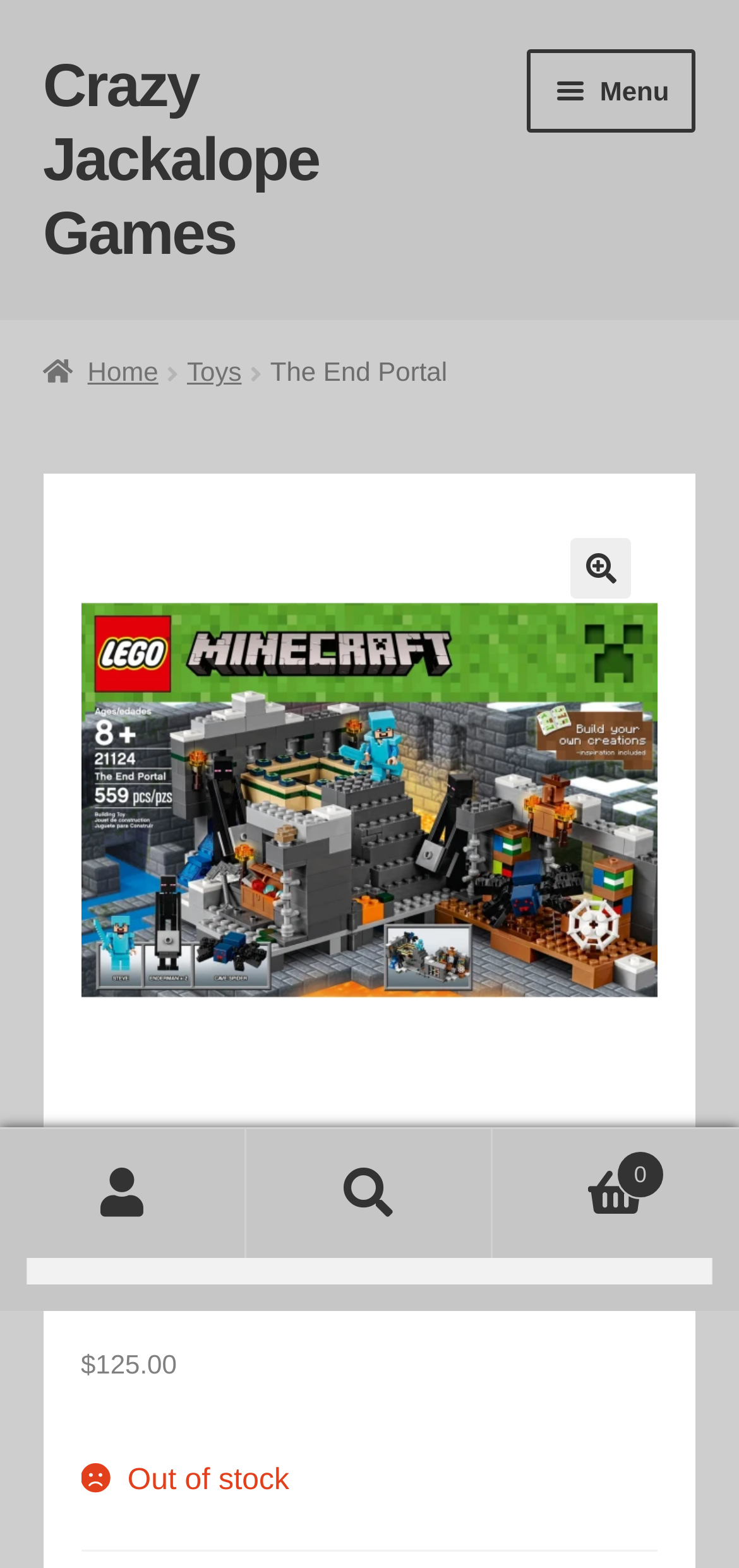Determine the bounding box coordinates of the section I need to click to execute the following instruction: "Search for something". Provide the coordinates as four float numbers between 0 and 1, i.e., [left, top, right, bottom].

[0.036, 0.766, 0.964, 0.819]